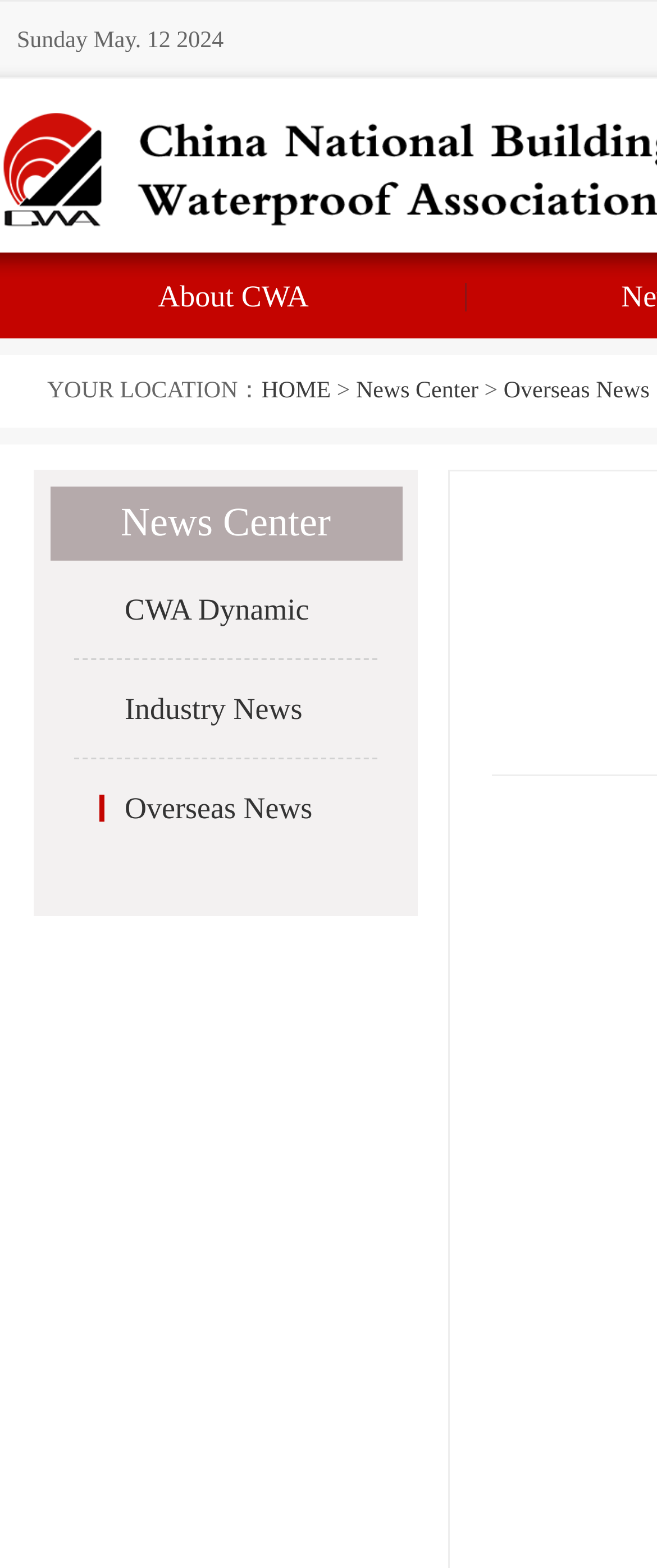How many news links are there under 'News Center'?
Based on the image, answer the question with as much detail as possible.

The news links under 'News Center' can be found below the 'News Center' heading, and they are 'CWA Dynamic', 'Industry News', and 'Overseas News'. There are 3 news links in total.